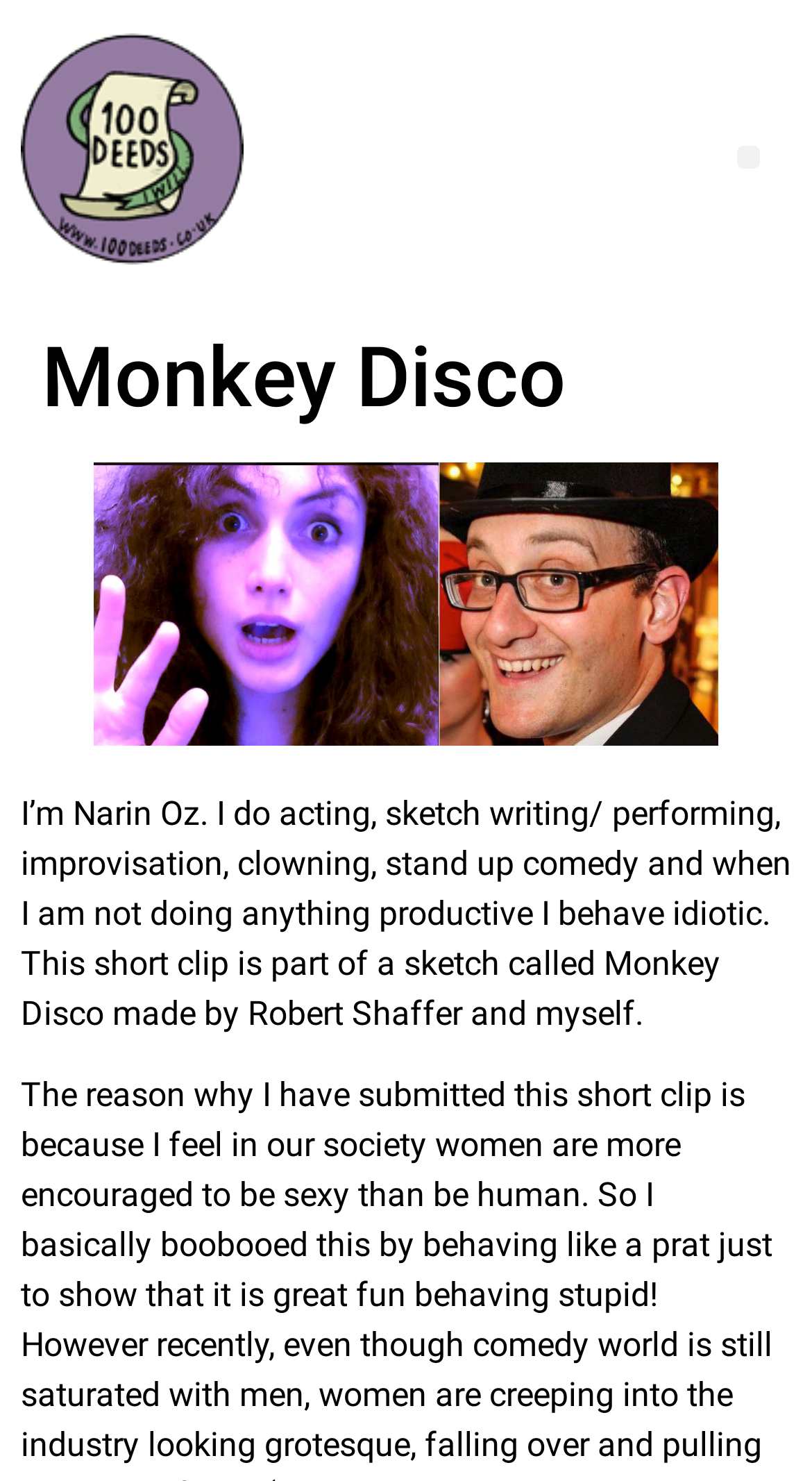How many images are there on the webpage?
Look at the image and answer the question using a single word or phrase.

2